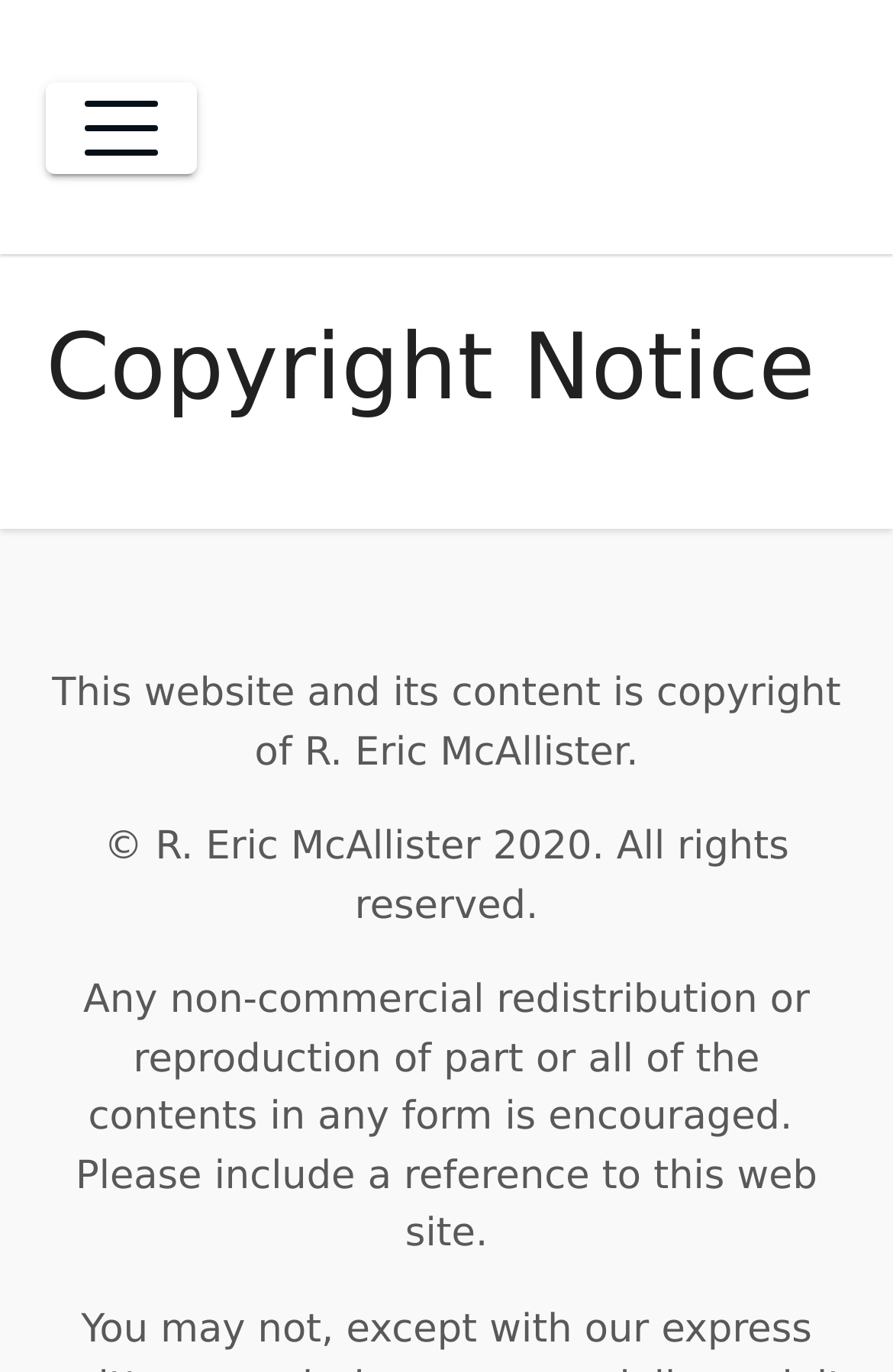Locate the bounding box of the user interface element based on this description: "aria-label="Toggle navigation"".

[0.051, 0.06, 0.221, 0.127]